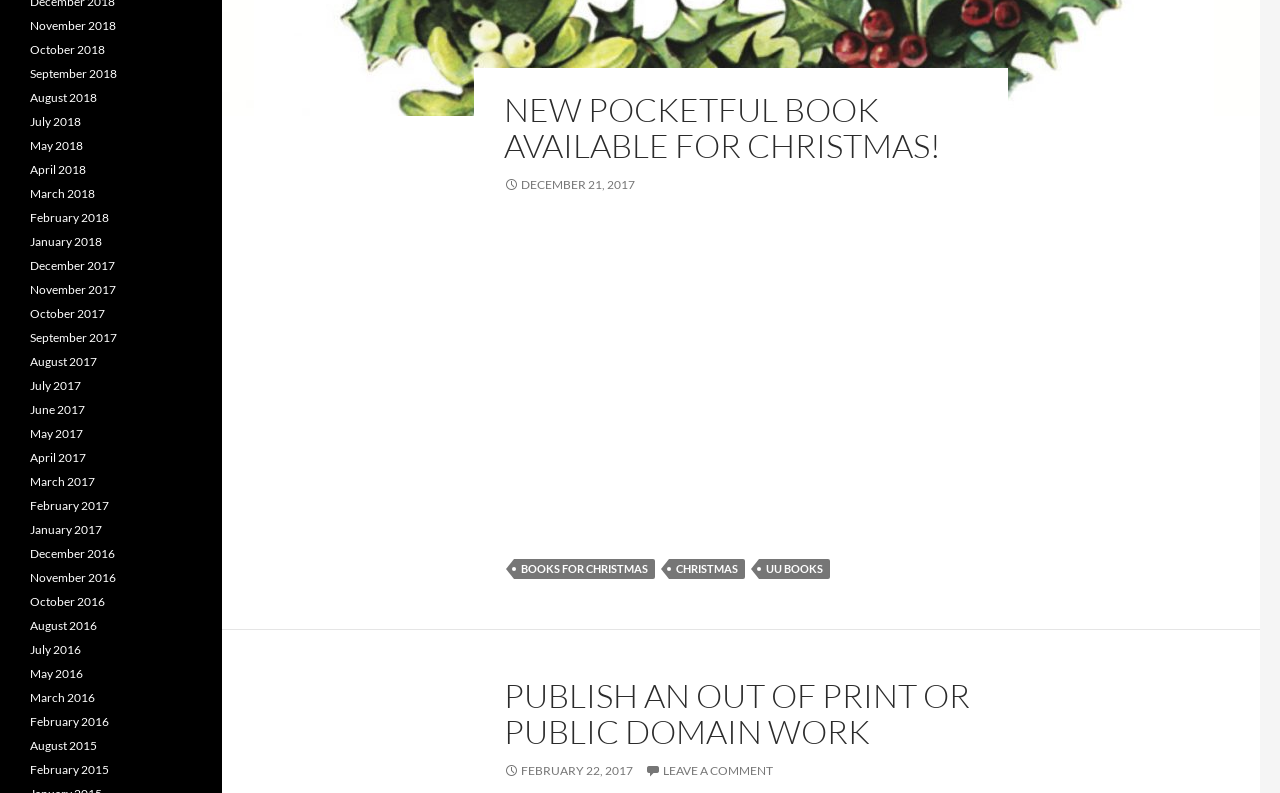Could you find the bounding box coordinates of the clickable area to complete this instruction: "Publish an out of print or public domain work"?

[0.394, 0.852, 0.758, 0.949]